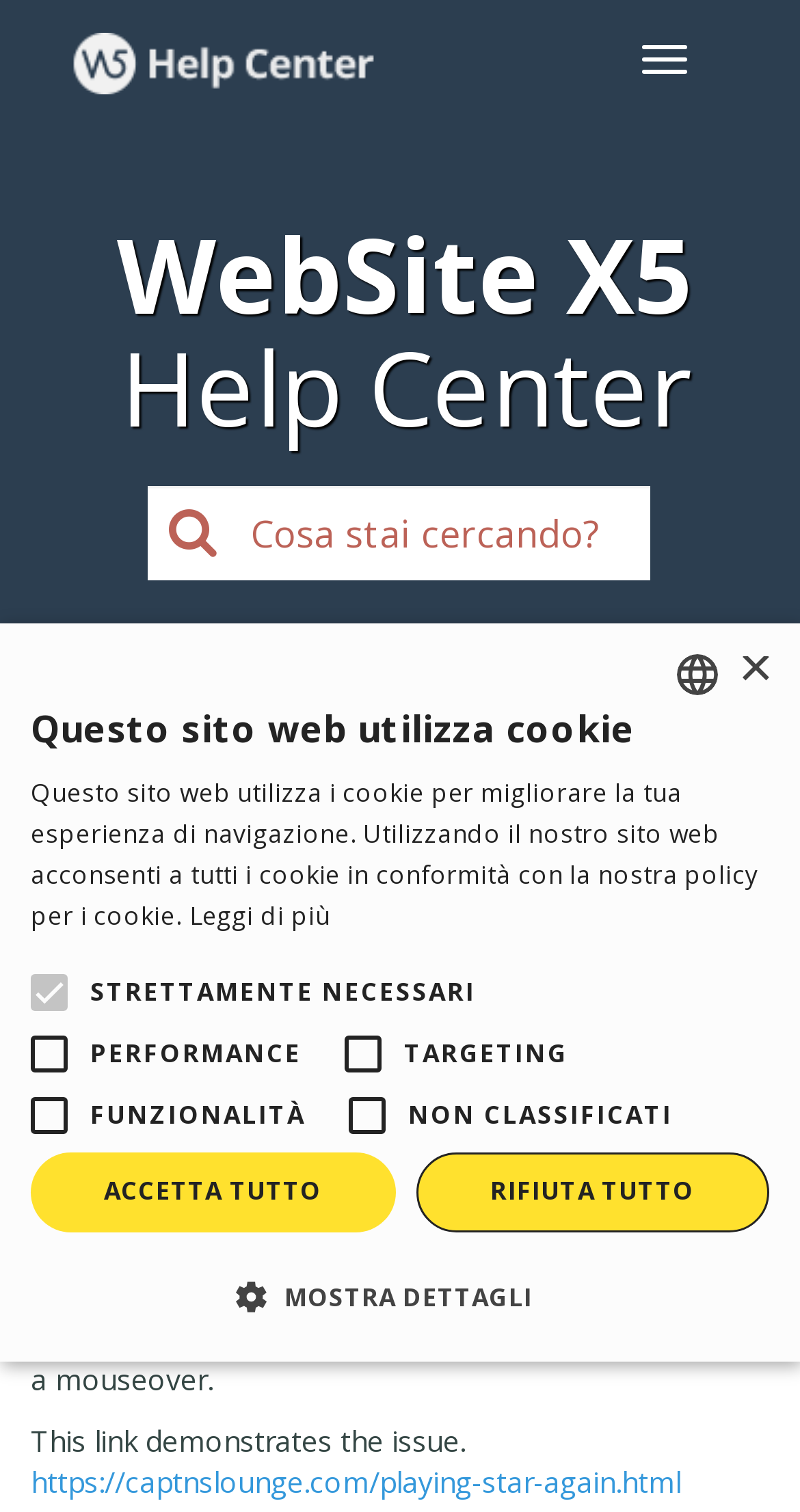Locate the bounding box coordinates of the element I should click to achieve the following instruction: "Click the 'Close' button".

[0.923, 0.435, 0.962, 0.455]